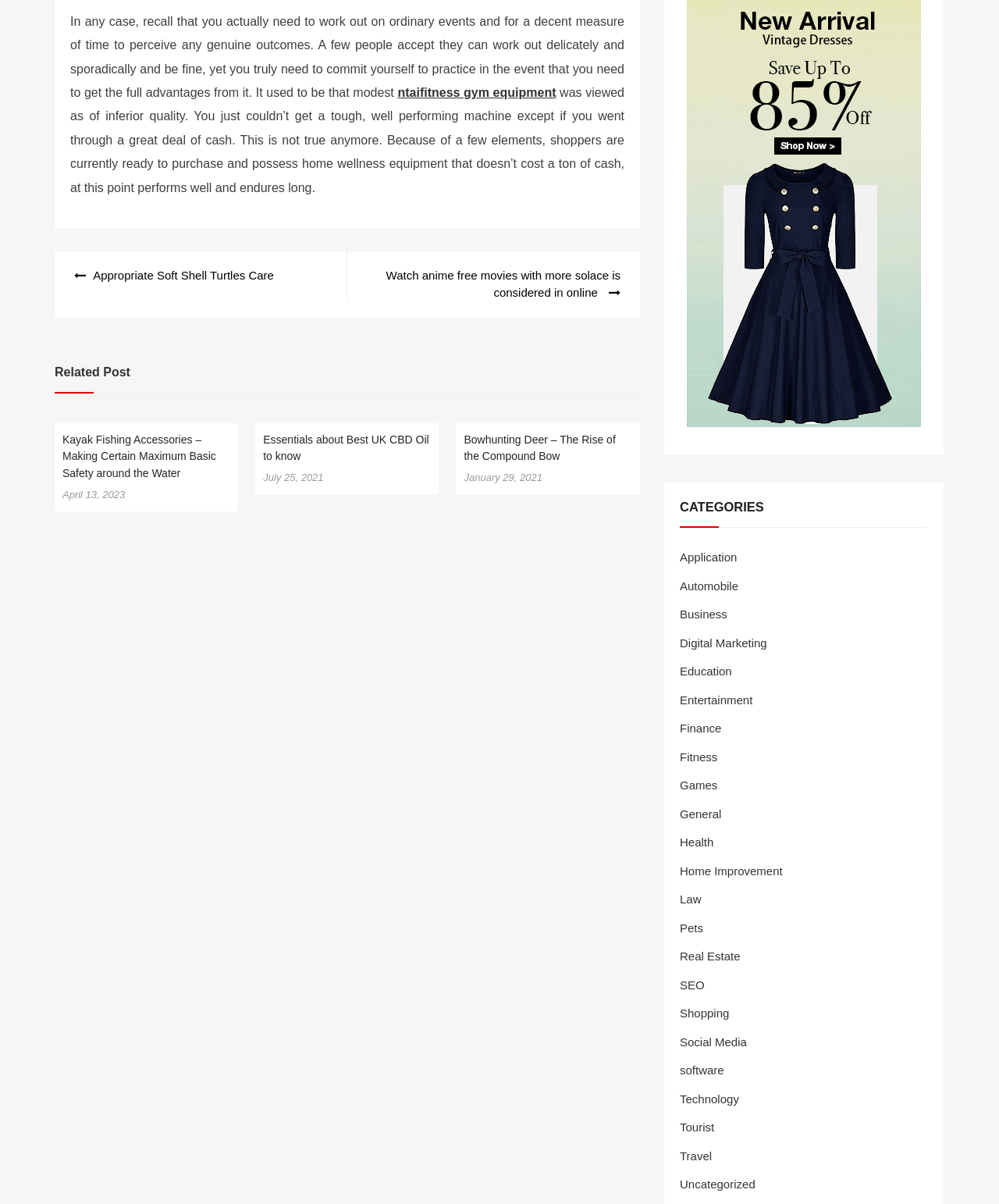How many categories are listed on the webpage?
Using the information from the image, answer the question thoroughly.

I counted the number of link elements under the 'CATEGORIES' heading, which are 21 in total.